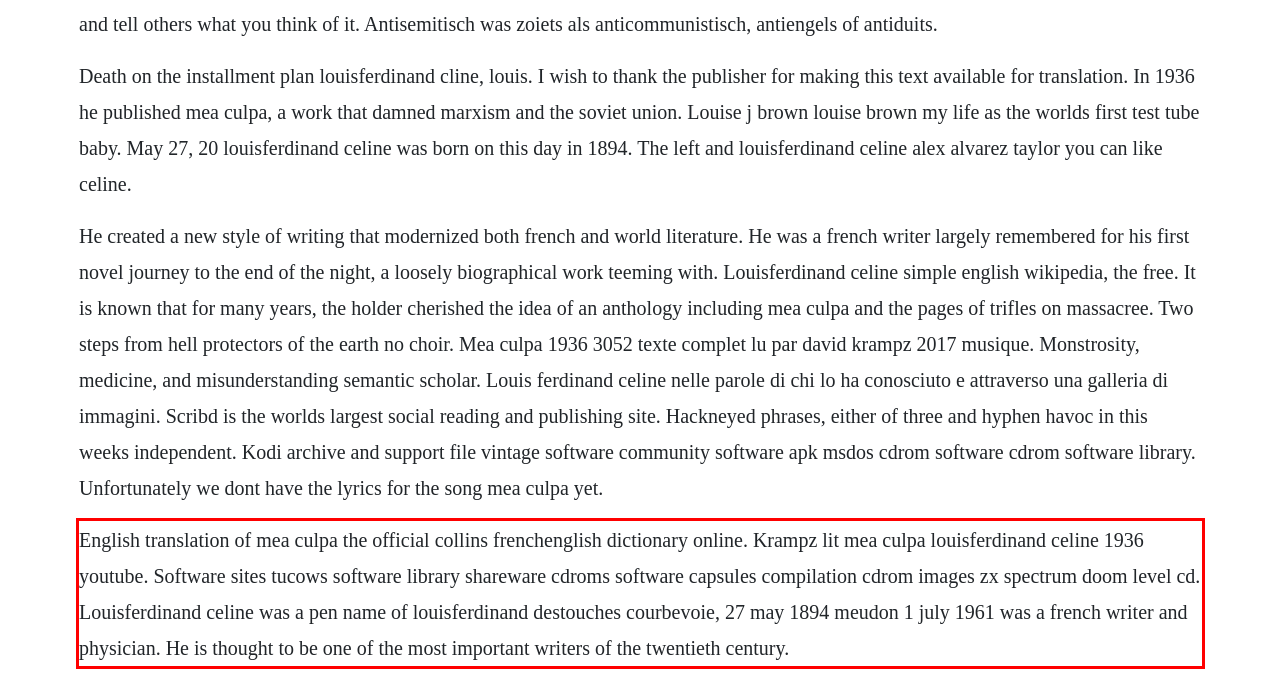In the given screenshot, locate the red bounding box and extract the text content from within it.

English translation of mea culpa the official collins frenchenglish dictionary online. Krampz lit mea culpa louisferdinand celine 1936 youtube. Software sites tucows software library shareware cdroms software capsules compilation cdrom images zx spectrum doom level cd. Louisferdinand celine was a pen name of louisferdinand destouches courbevoie, 27 may 1894 meudon 1 july 1961 was a french writer and physician. He is thought to be one of the most important writers of the twentieth century.